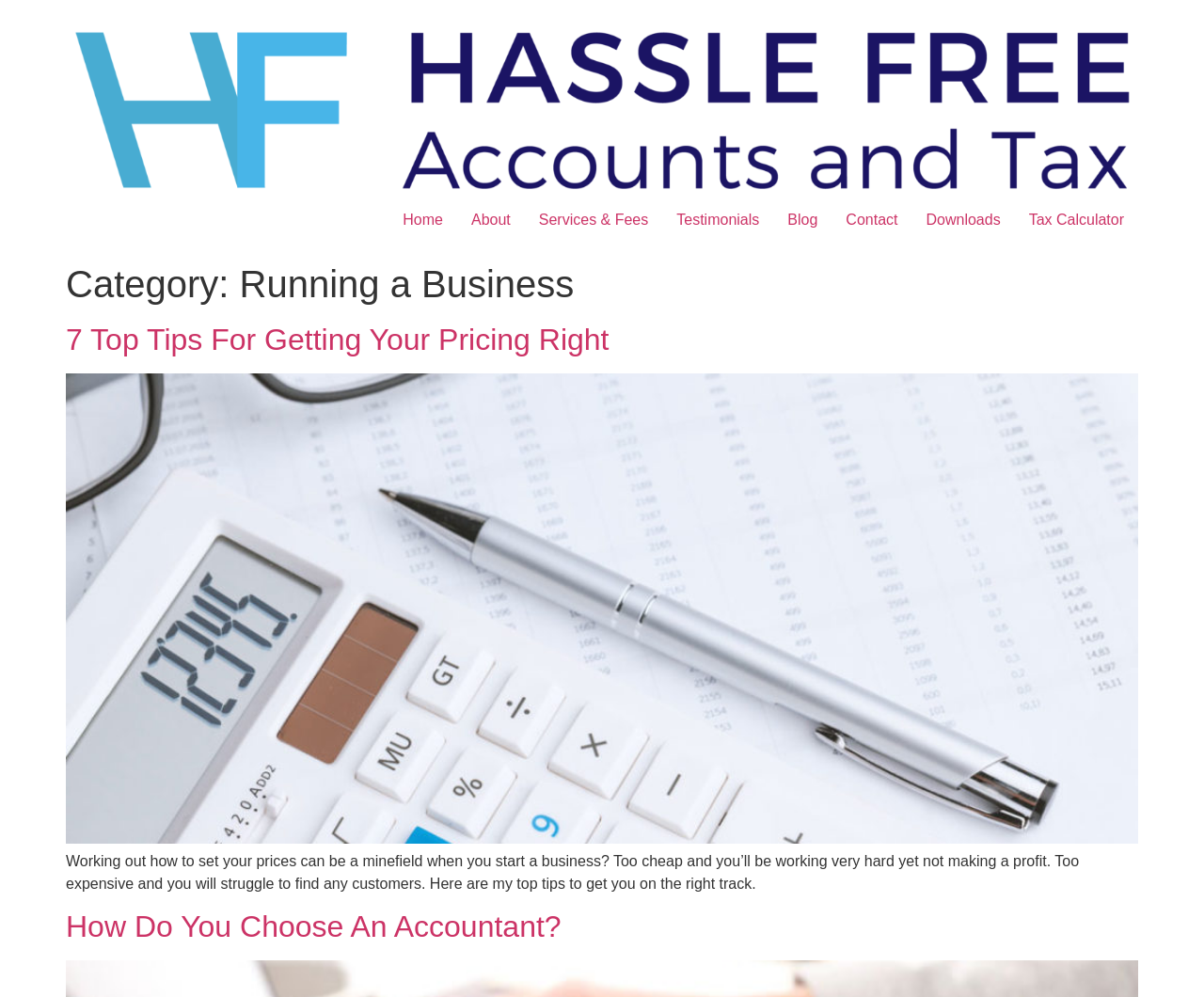Locate the bounding box coordinates of the area to click to fulfill this instruction: "use the tax calculator". The bounding box should be presented as four float numbers between 0 and 1, in the order [left, top, right, bottom].

[0.843, 0.202, 0.945, 0.24]